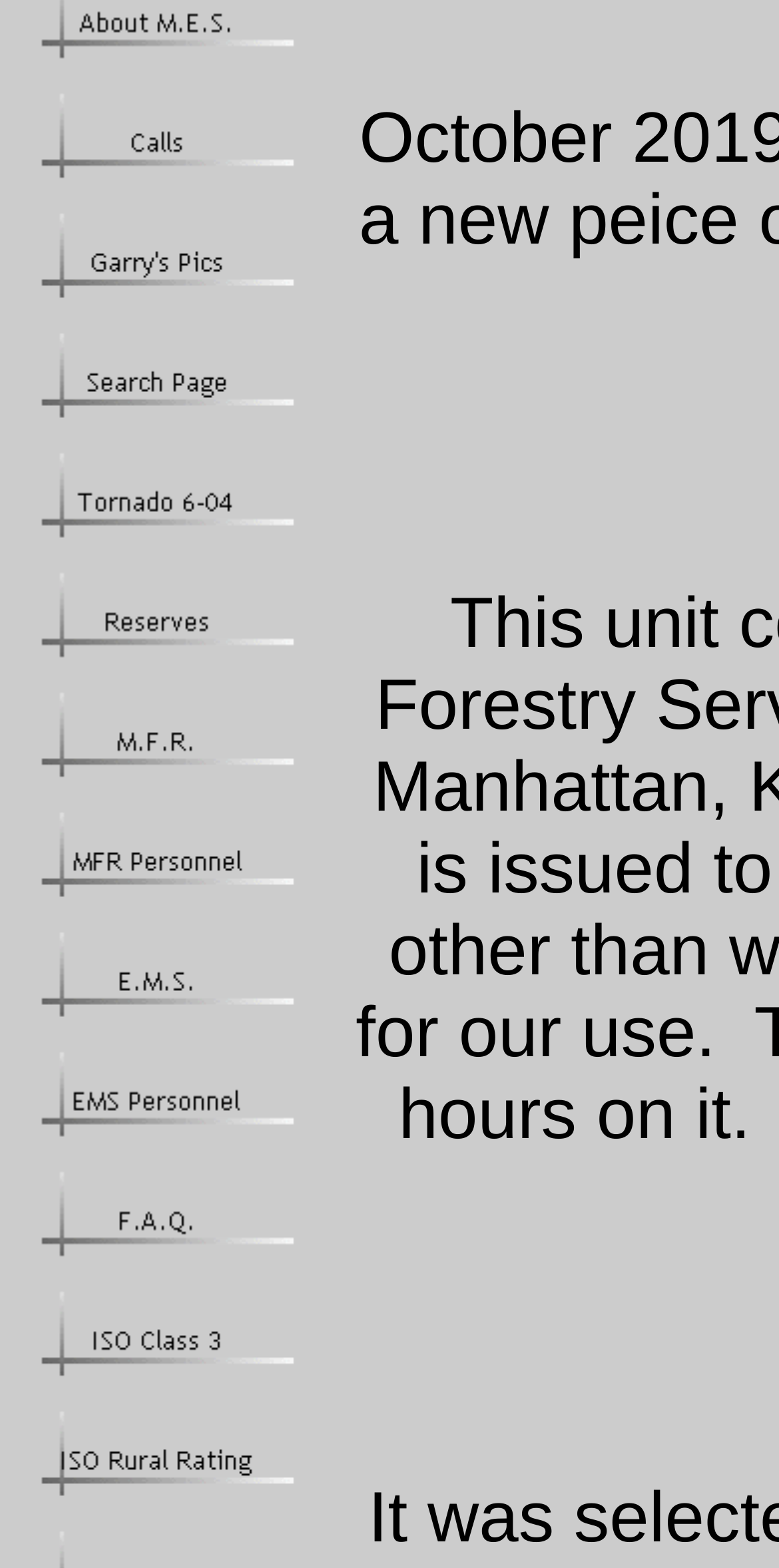Pinpoint the bounding box coordinates of the area that must be clicked to complete this instruction: "View About M.E.S.".

[0.021, 0.032, 0.379, 0.057]